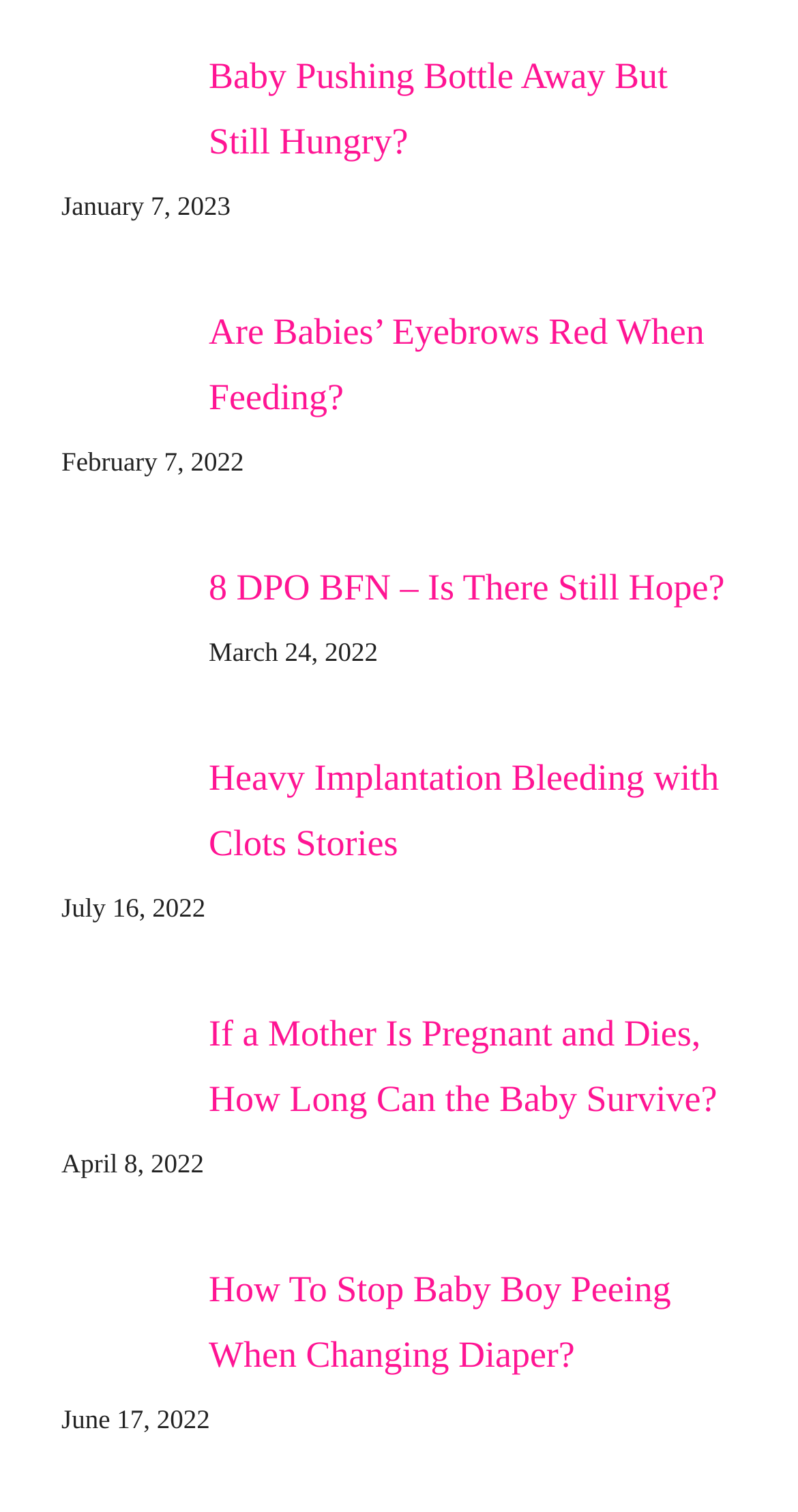Pinpoint the bounding box coordinates of the clickable element to carry out the following instruction: "Learn about babies' eyebrows when feeding."

[0.077, 0.198, 0.231, 0.279]